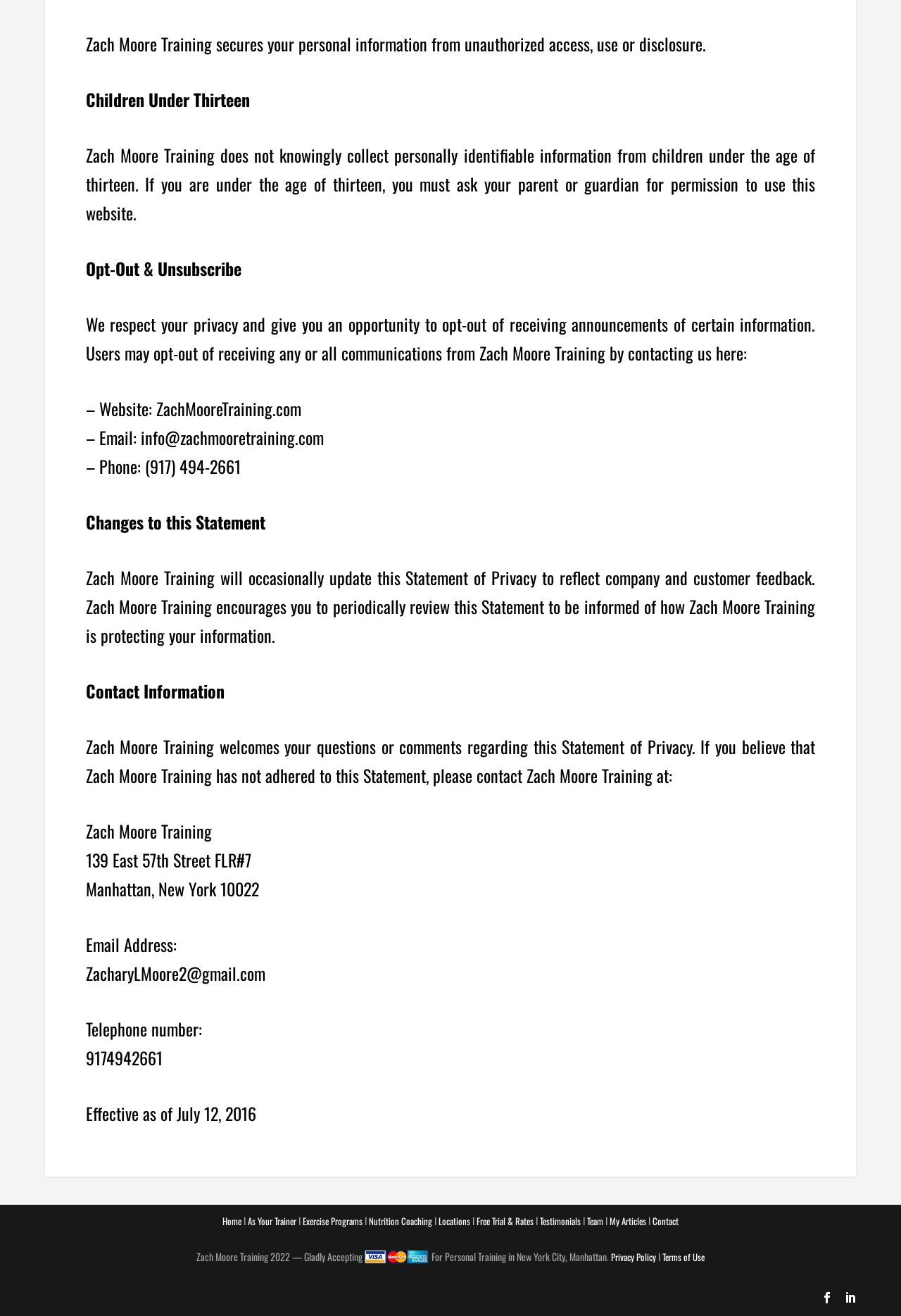Please find the bounding box coordinates of the element that needs to be clicked to perform the following instruction: "Contact Zach Moore Training". The bounding box coordinates should be four float numbers between 0 and 1, represented as [left, top, right, bottom].

[0.724, 0.922, 0.753, 0.933]